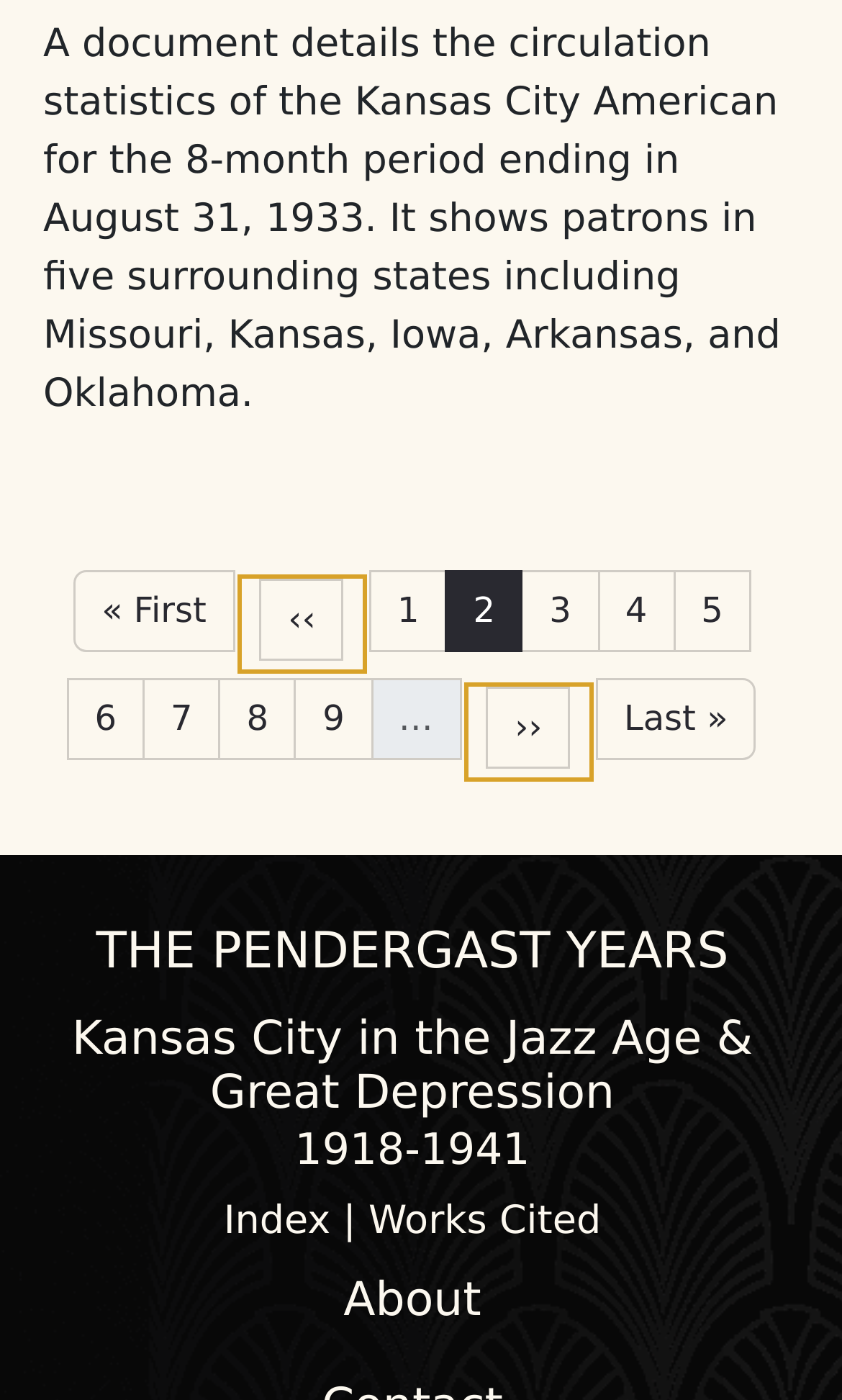Please reply to the following question using a single word or phrase: 
What is the footer section about?

About and Works Cited